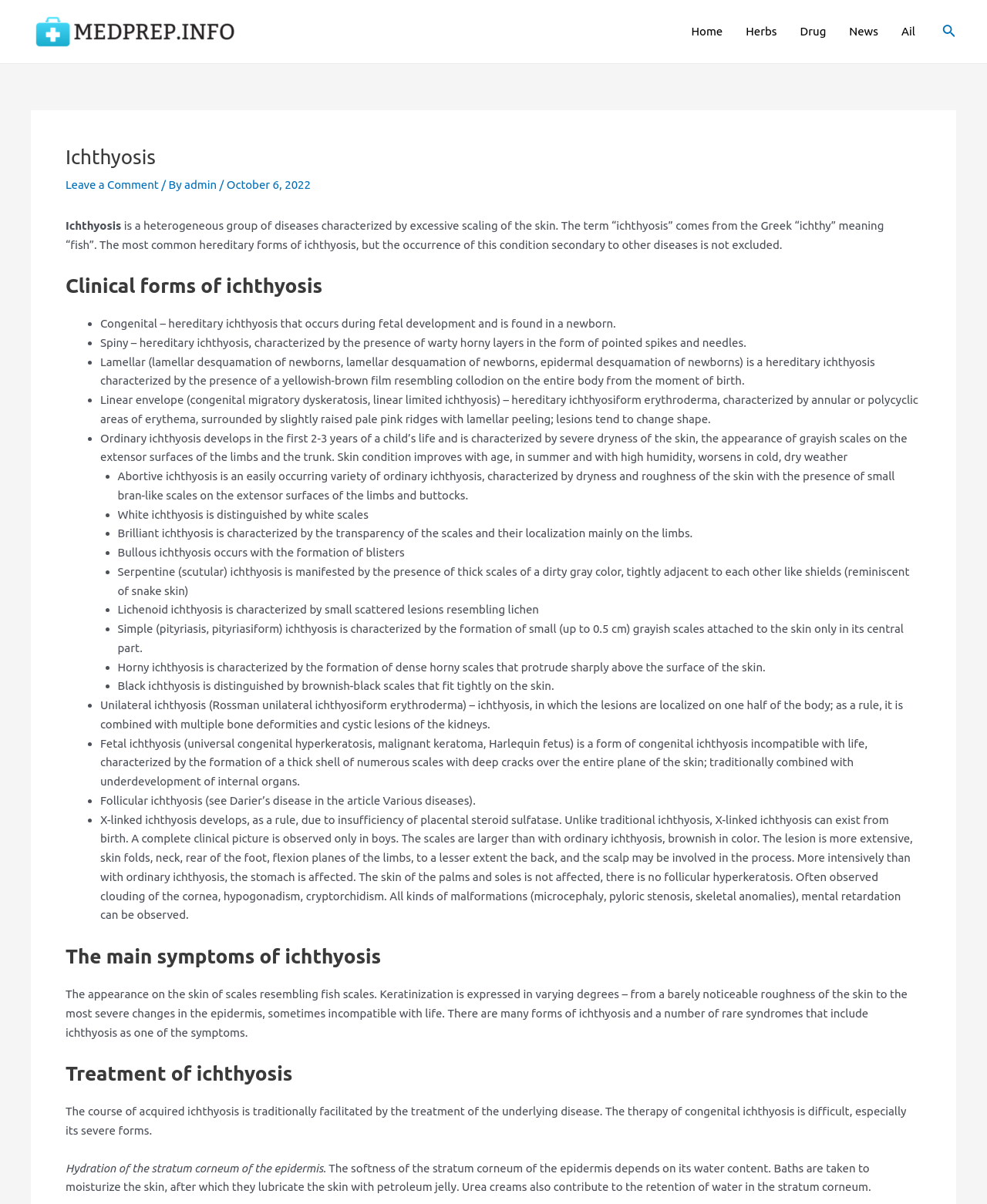Determine the bounding box coordinates of the target area to click to execute the following instruction: "Click on the 'Home' link."

[0.689, 0.001, 0.744, 0.052]